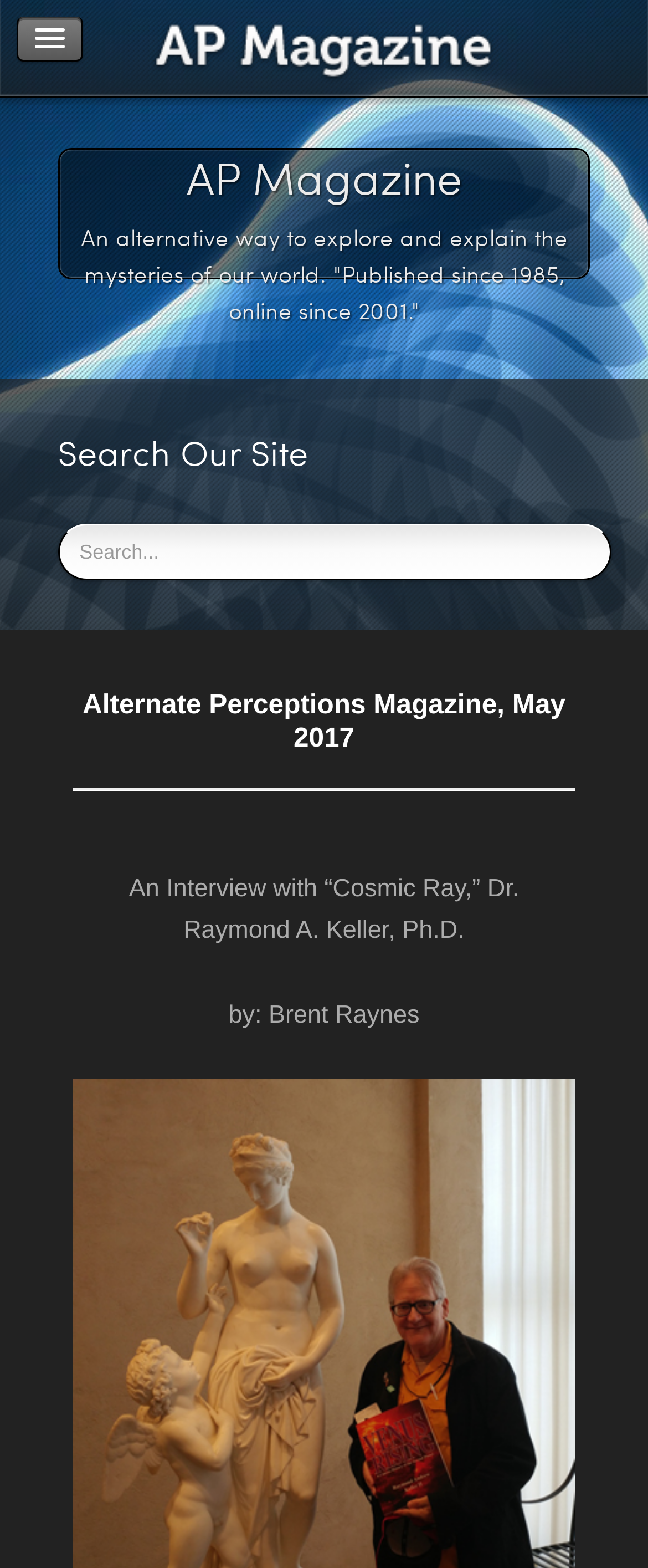Identify the bounding box for the described UI element: "name="searchword" placeholder="Search..."".

[0.089, 0.335, 0.945, 0.371]